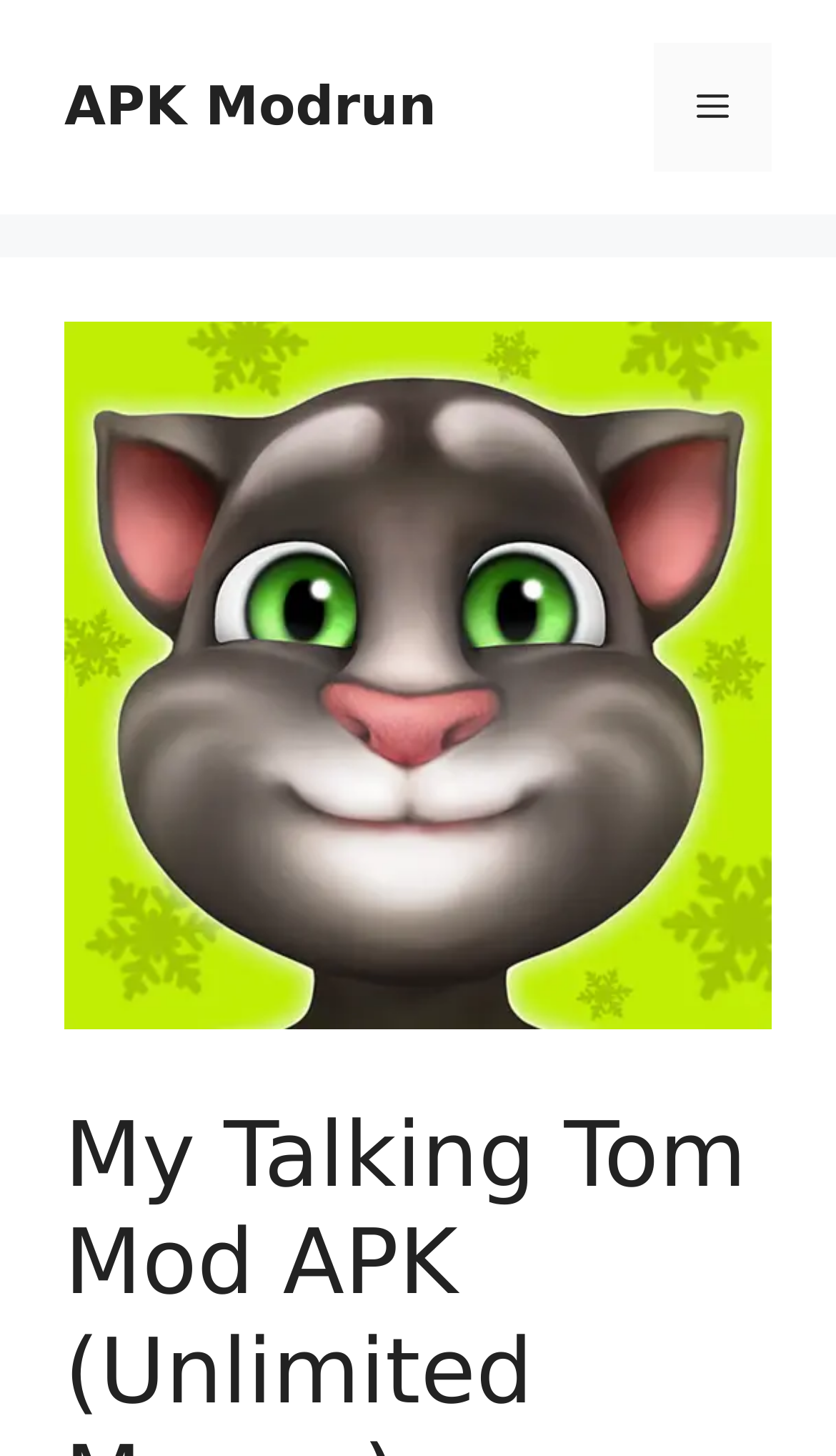Extract the text of the main heading from the webpage.

My Talking Tom Mod APK (Unlimited Money)